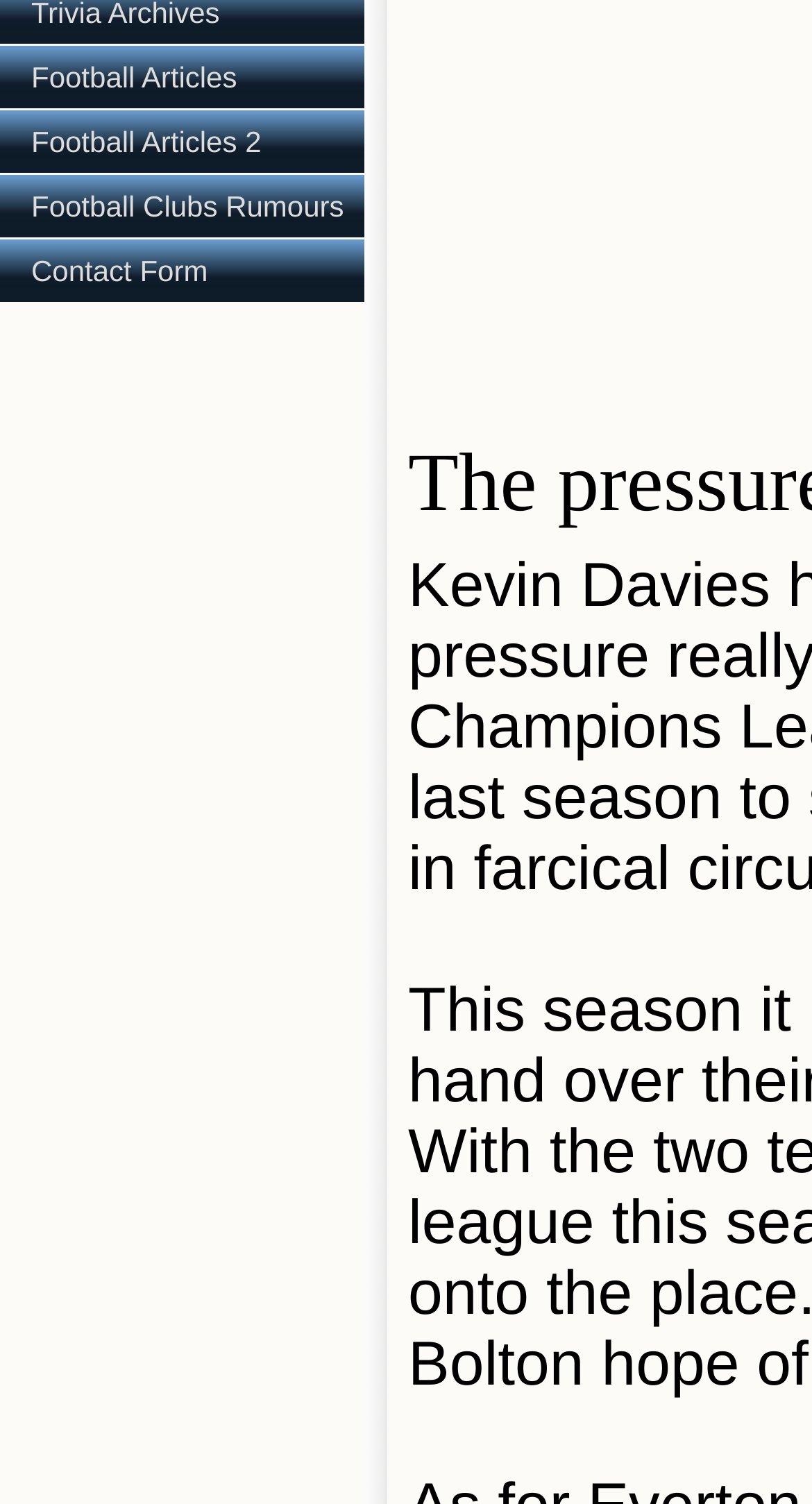Determine the bounding box coordinates of the UI element described by: "Contact Form".

[0.0, 0.159, 0.449, 0.201]